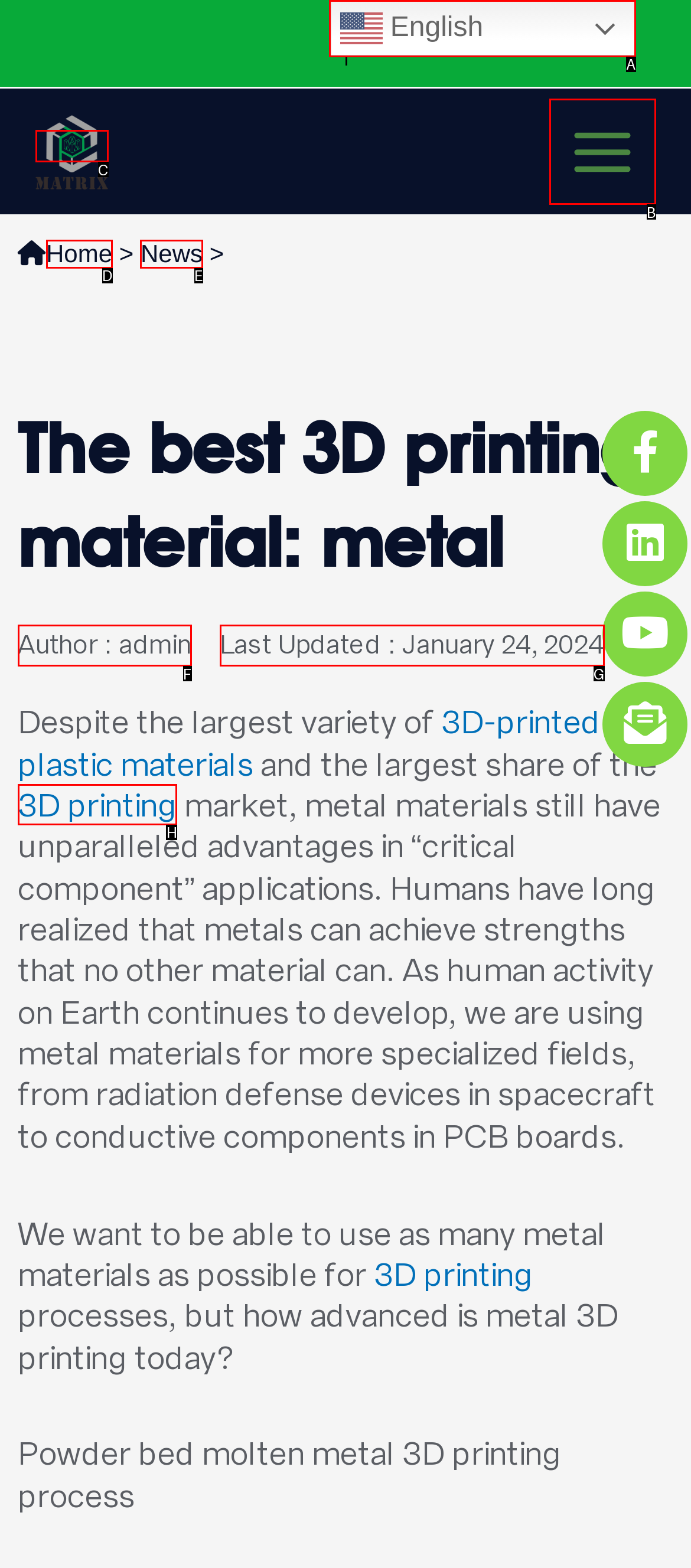Determine which HTML element should be clicked for this task: Read the article about 3D printing
Provide the option's letter from the available choices.

H